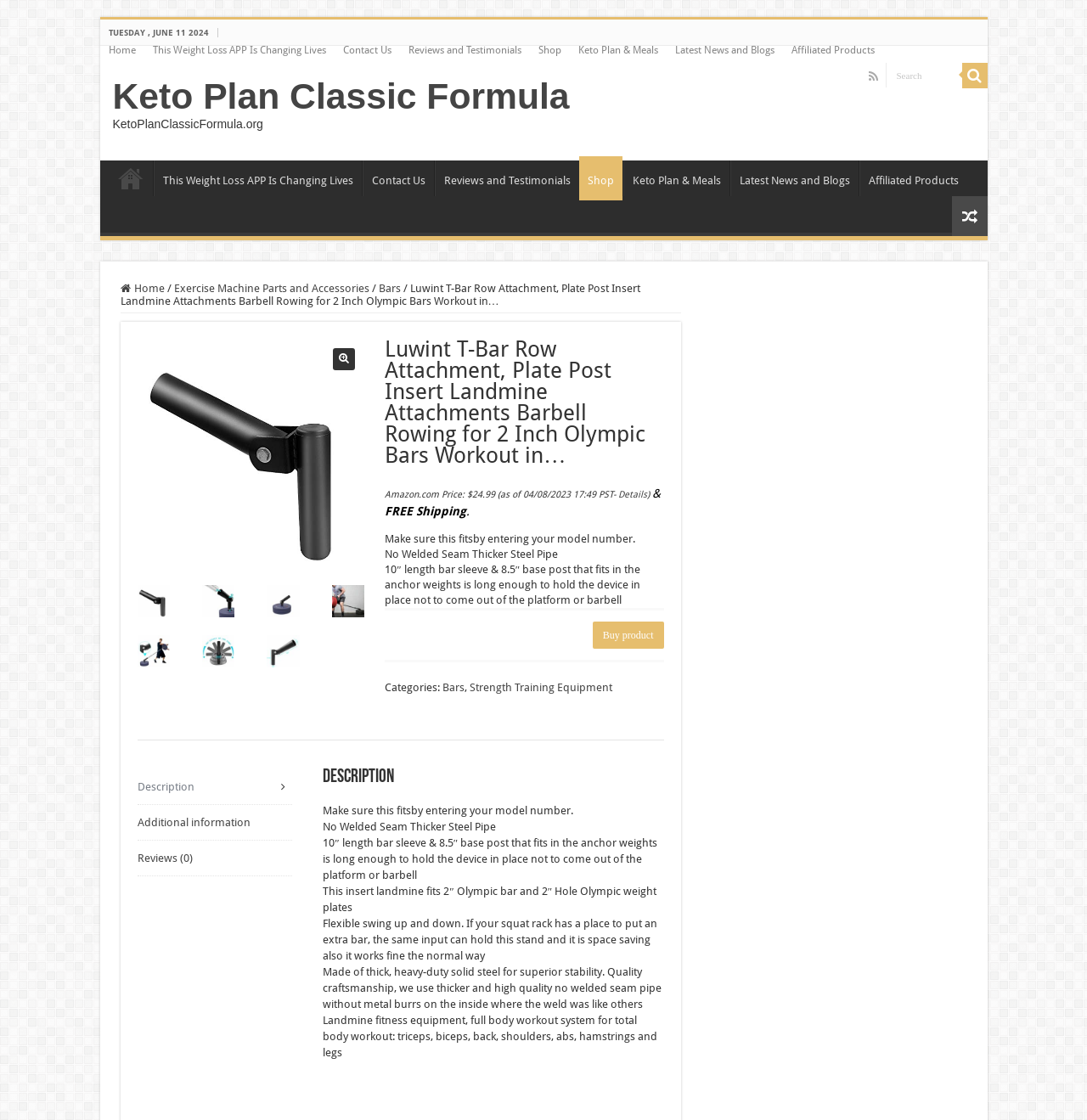Reply to the question with a single word or phrase:
What is the purpose of the landmine fitness equipment?

Total body workout